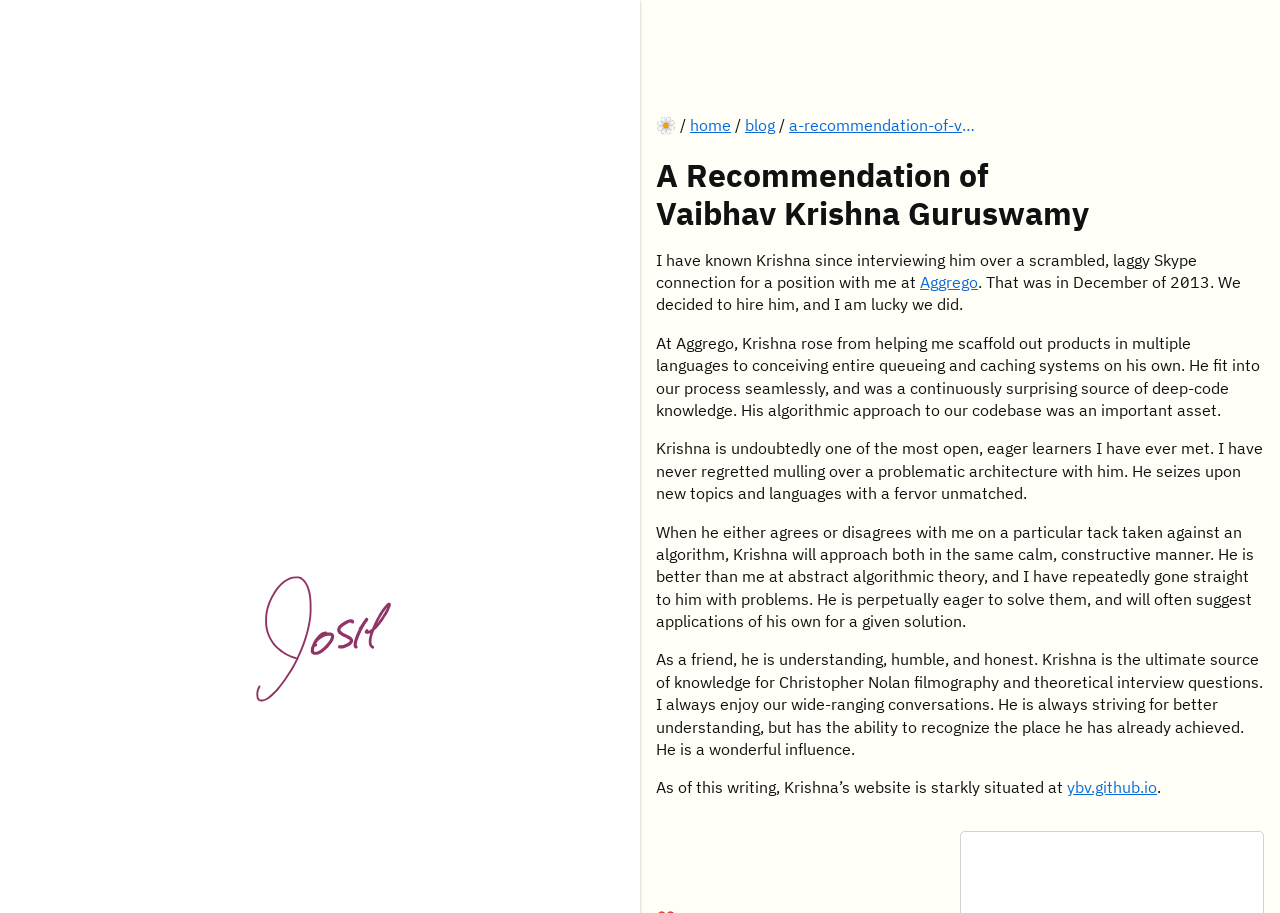Craft a detailed narrative of the webpage's structure and content.

This webpage is a personal recommendation of Vaibhav Krishna Guruswamy, written by Josh. At the top left of the page, there is a link to "Josh" accompanied by an image of Josh. To the right of this, there are three links: "home", "blog", and the title of the current page, "a-recommendation-of-vaibhav-krishna-guruswamy". 

Below these links, there is a heading that repeats the title of the page. The main content of the page is a series of paragraphs that describe Krishna's skills and personality. The text begins by explaining how Josh met Krishna during a job interview in 2013 and how Krishna has grown professionally since then. The paragraphs that follow highlight Krishna's technical skills, his ability to learn and approach problems, and his personal qualities as a friend.

Throughout the text, there are two links: one to "Aggrego", the company where Josh and Krishna worked together, and another to Krishna's personal website, "ybv.github.io". The text is divided into six paragraphs, each describing a different aspect of Krishna's personality and skills. Overall, the webpage is a heartfelt and detailed recommendation of Krishna, showcasing his strengths as a professional and a person.